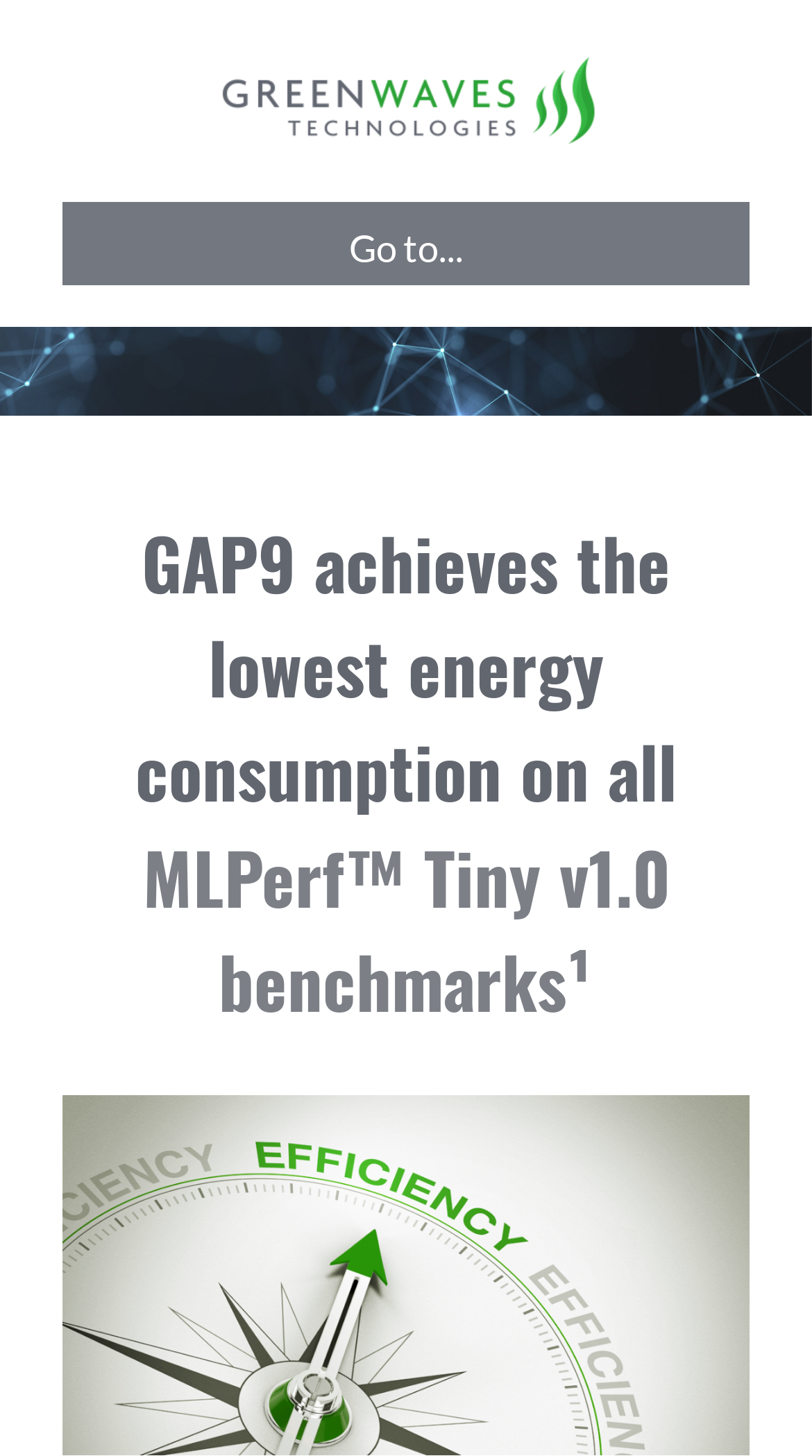What is the purpose of the button with an arrow icon?
Ensure your answer is thorough and detailed.

The button with an arrow icon is located next to the 'Main Menu Mobile' and has a bounding box of [0.077, 0.139, 0.923, 0.196]. It is used to expand the mobile menu, as indicated by its 'expanded' property being set to 'False'.